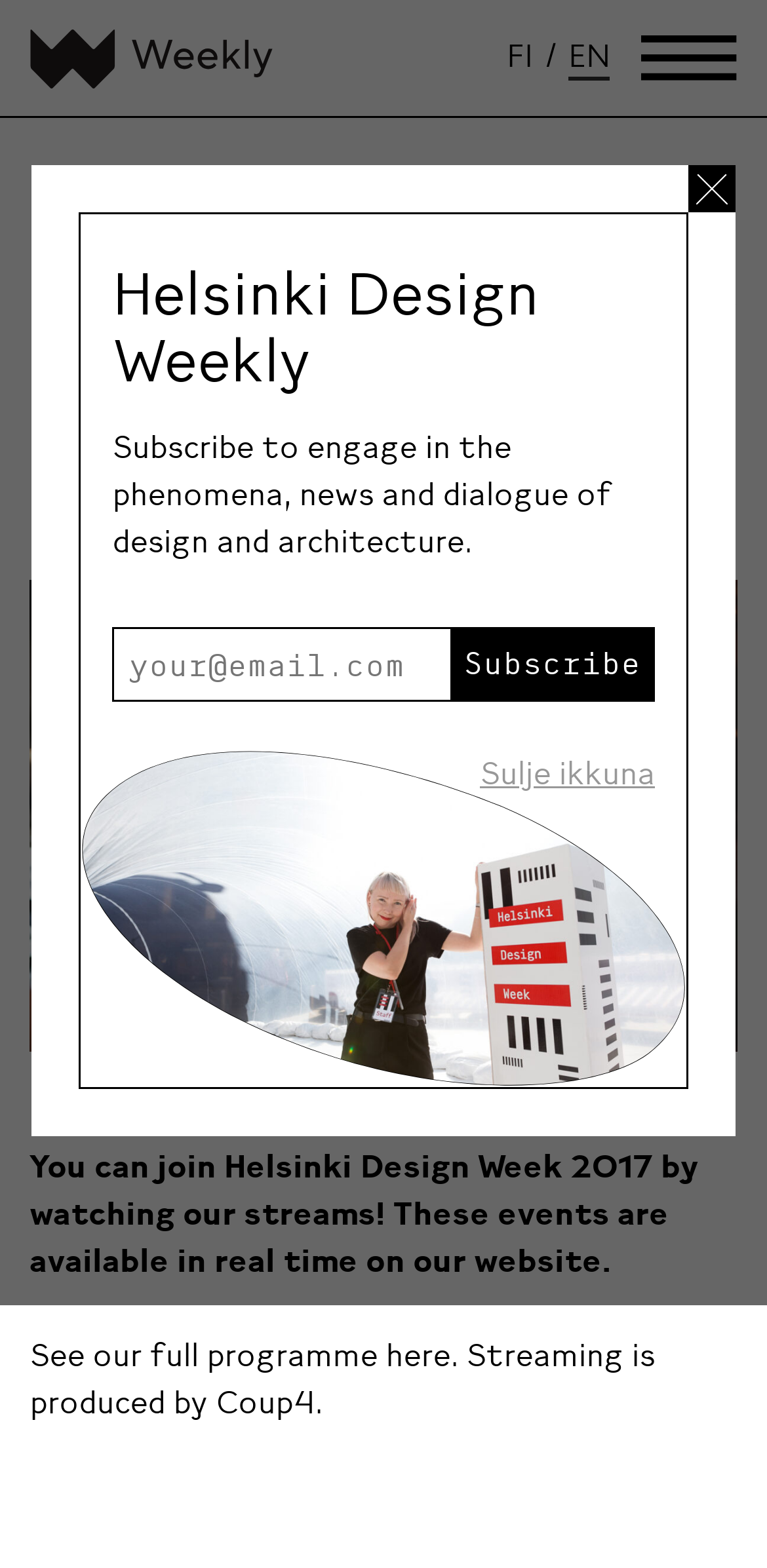Please determine the bounding box coordinates of the clickable area required to carry out the following instruction: "Subscribe to newsletter". The coordinates must be four float numbers between 0 and 1, represented as [left, top, right, bottom].

[0.587, 0.4, 0.854, 0.447]